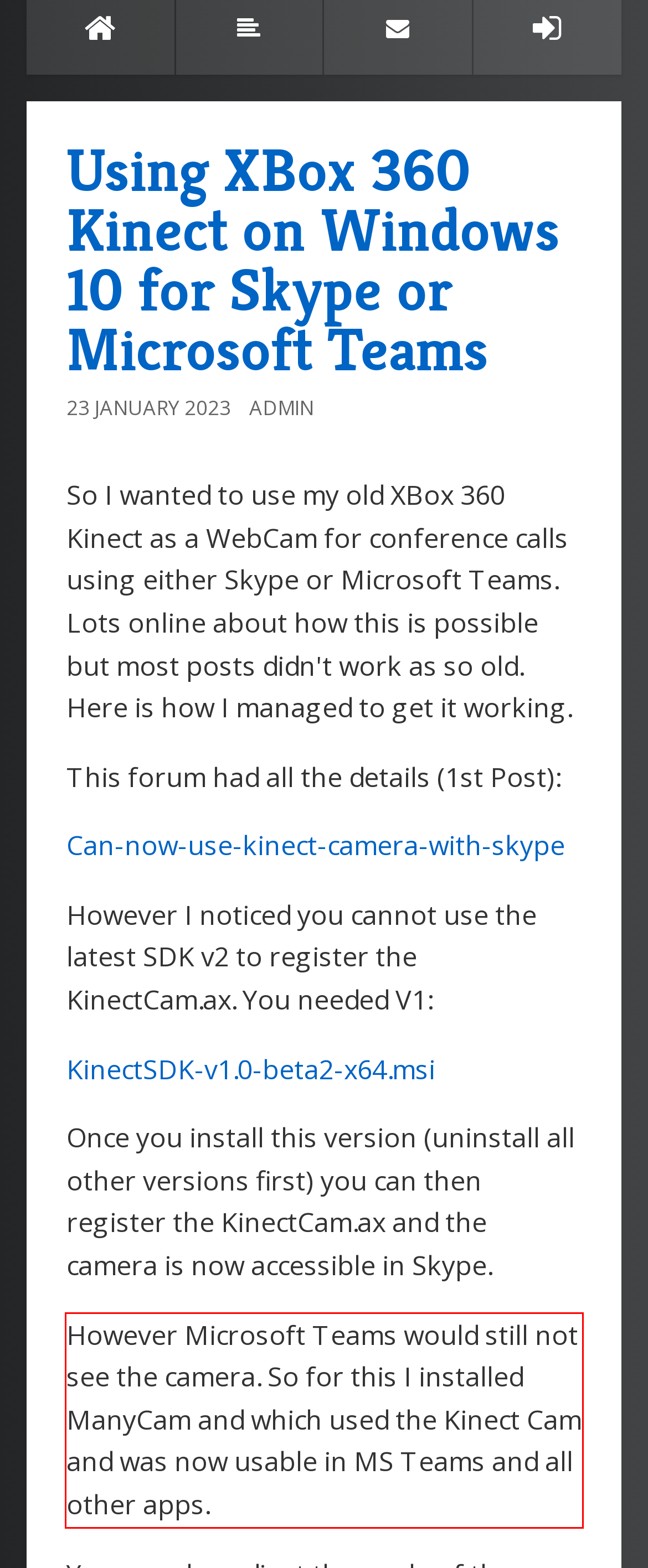Given a webpage screenshot, identify the text inside the red bounding box using OCR and extract it.

However Microsoft Teams would still not see the camera. So for this I installed ManyCam and which used the Kinect Cam and was now usable in MS Teams and all other apps.